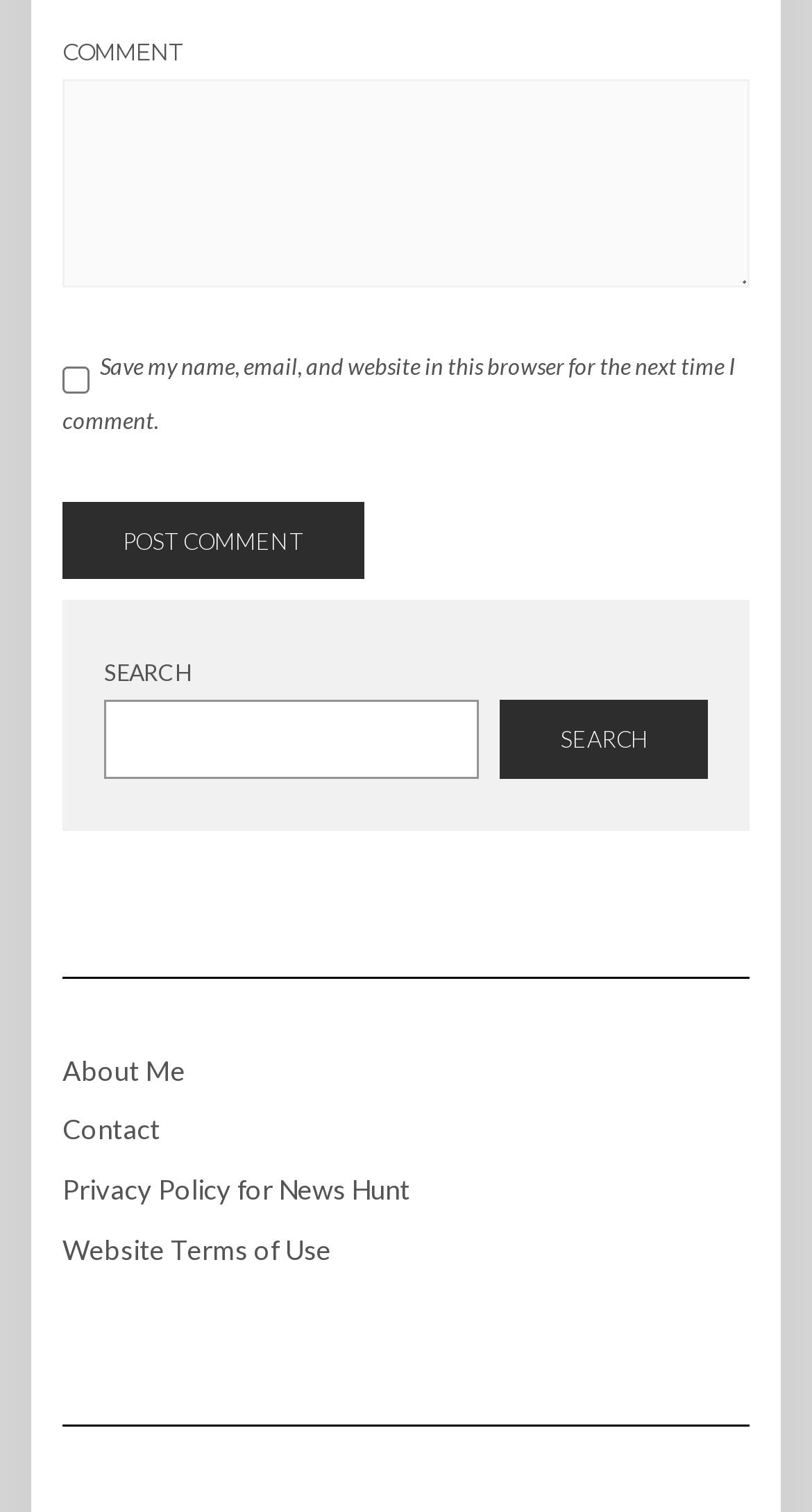Carefully examine the image and provide an in-depth answer to the question: What is the primary function of the search box?

The search box is located in the primary sidebar and has a label 'SEARCH'. Its primary function is to allow users to search for content within the website.